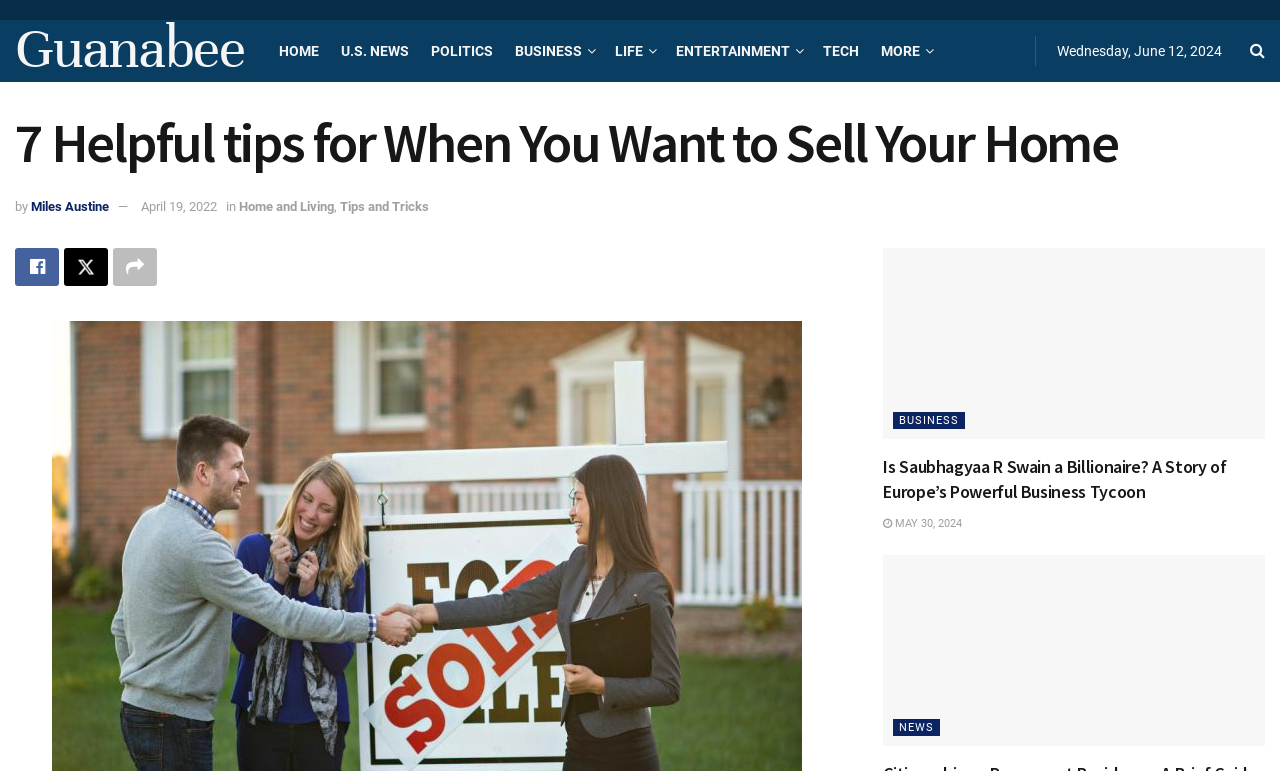Identify the bounding box coordinates of the area you need to click to perform the following instruction: "View the BUSINESS news".

[0.698, 0.535, 0.754, 0.557]